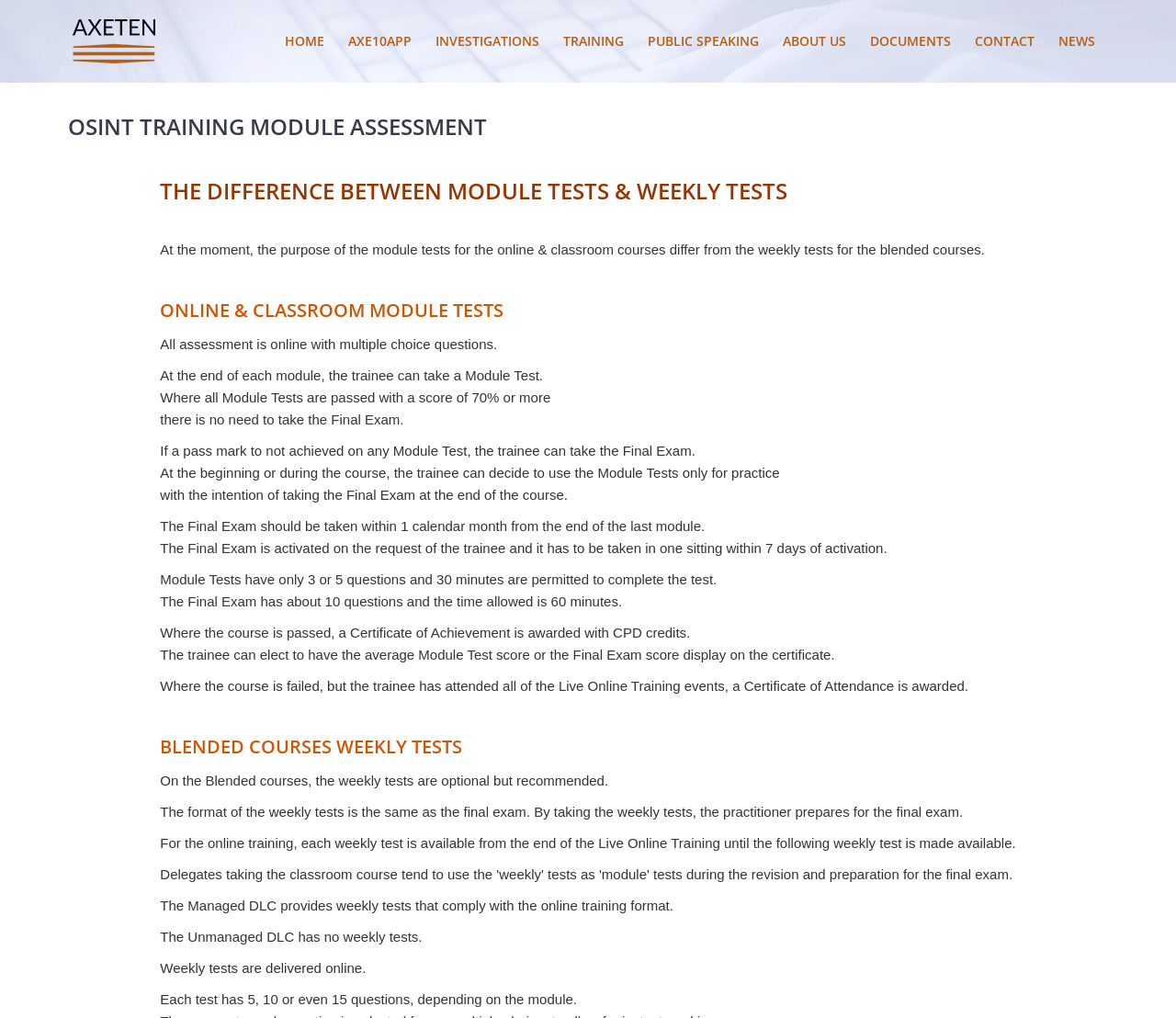Determine the main heading text of the webpage.

OSINT TRAINING MODULE ASSESSMENT